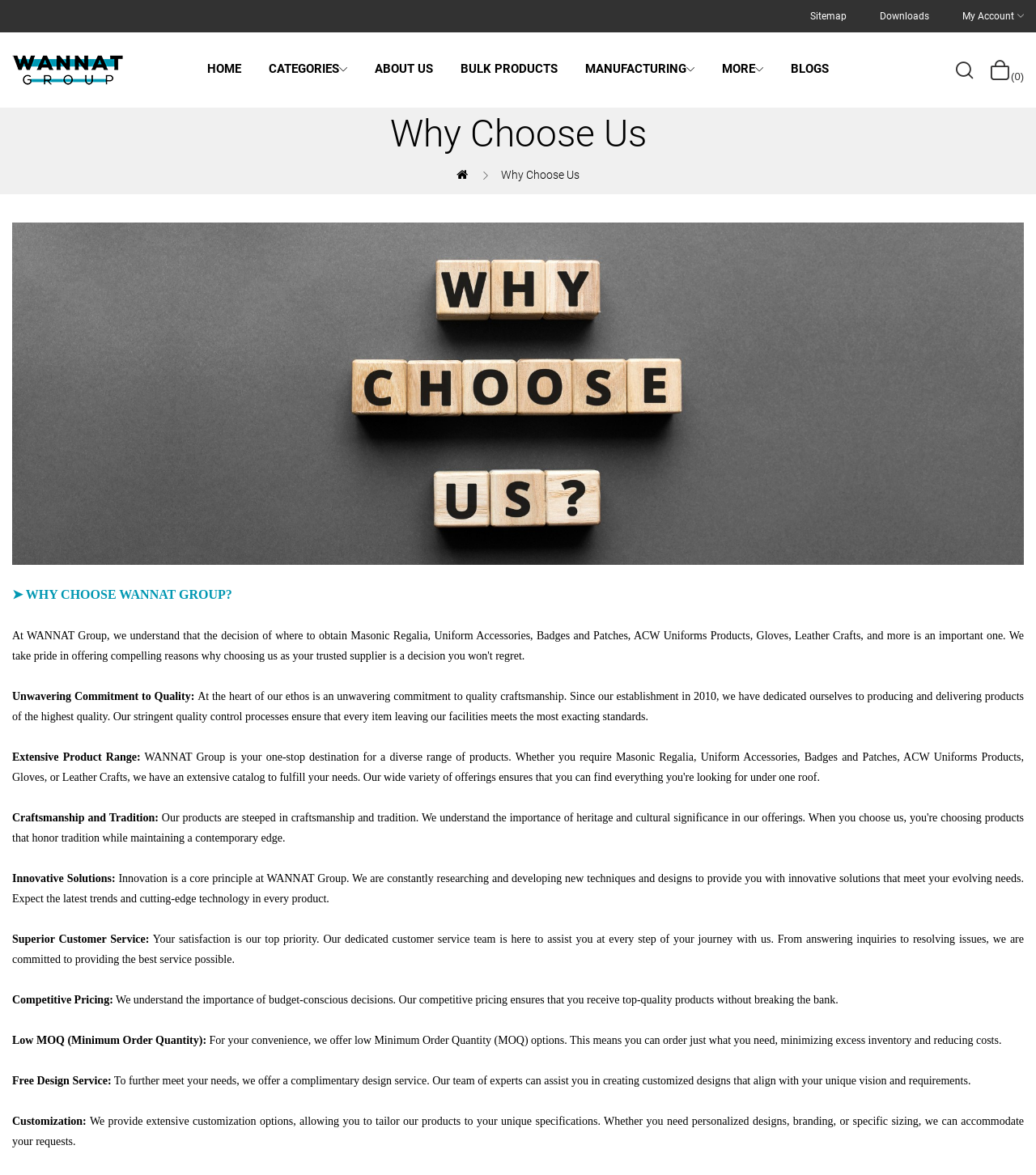What is the benefit of the company's low MOQ?
Using the image as a reference, answer the question in detail.

As stated in the StaticText 'Low MOQ (Minimum Order Quantity):', the benefit of the company's low MOQ is that it allows customers to order just what they need, minimizing excess inventory and reducing costs.